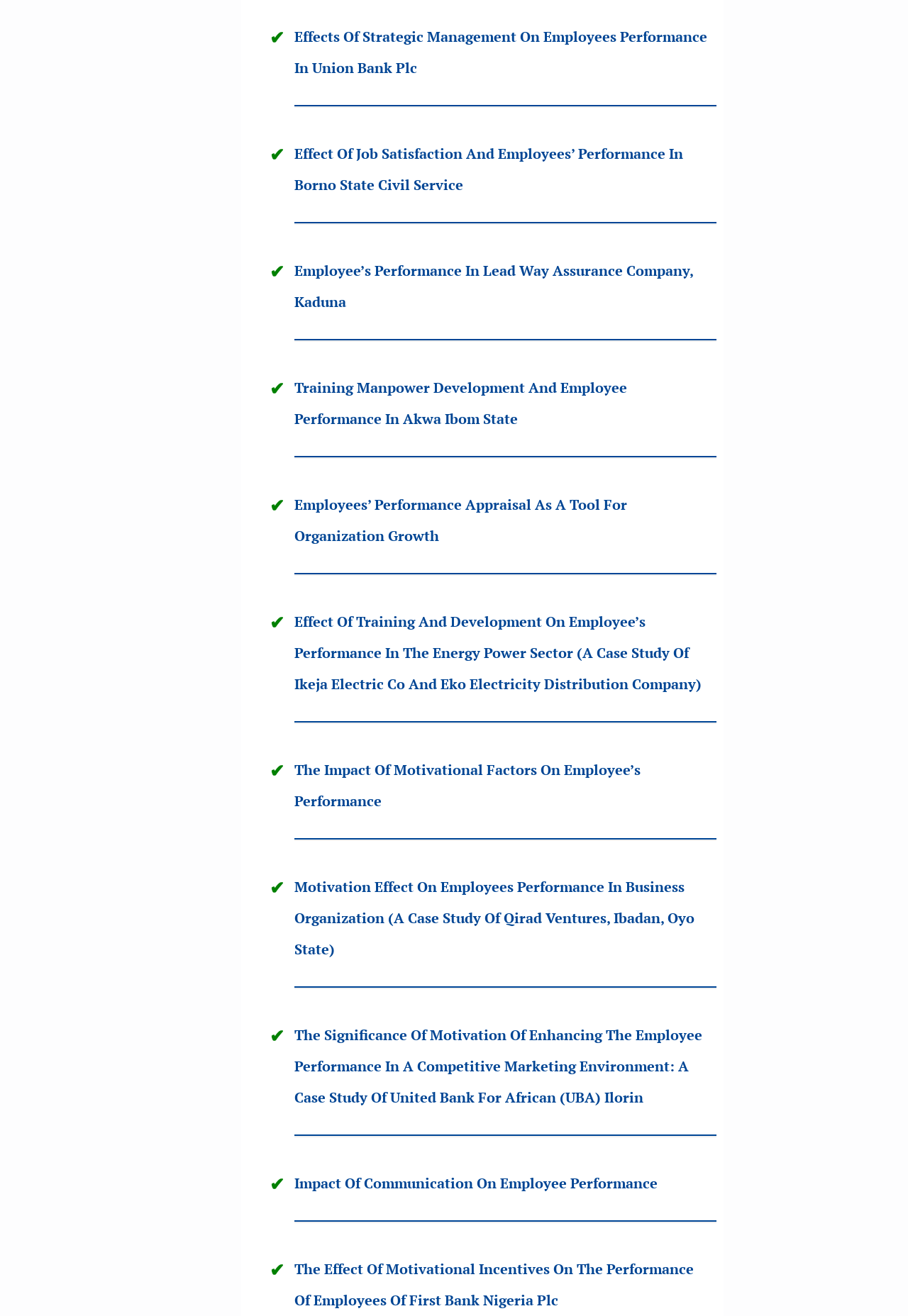Please pinpoint the bounding box coordinates for the region I should click to adhere to this instruction: "Check the article about The Significance Of Motivation Of Enhancing The Employee Performance In A Competitive Marketing Environment".

[0.324, 0.779, 0.773, 0.841]